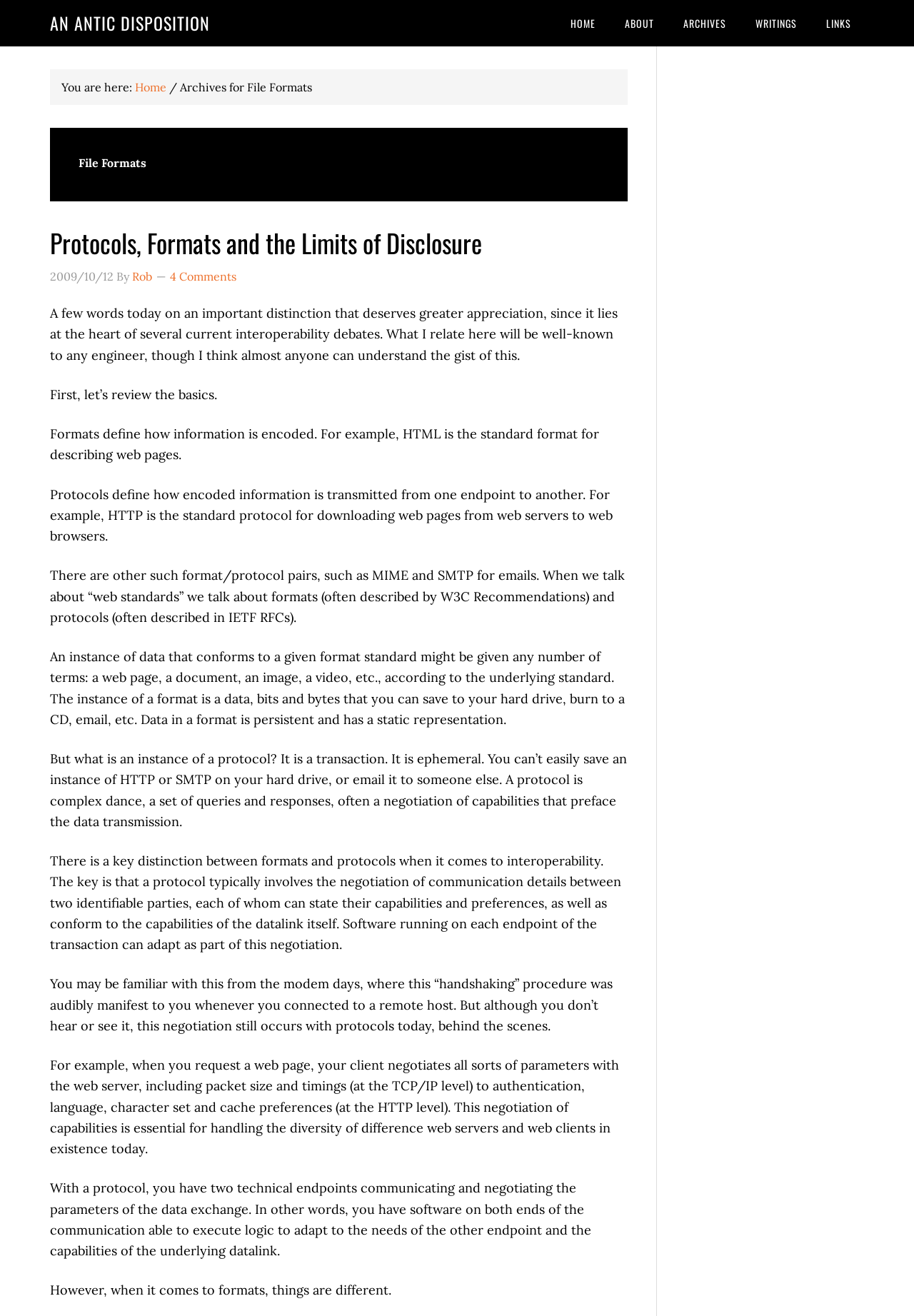What is the purpose of protocols in data transmission?
Respond to the question with a well-detailed and thorough answer.

By reading the article, I found that protocols define how encoded information is transmitted from one endpoint to another. The article explains that protocols involve the negotiation of communication details between two identifiable parties, each of whom can state their capabilities and preferences, as well as conform to the capabilities of the datalink itself.